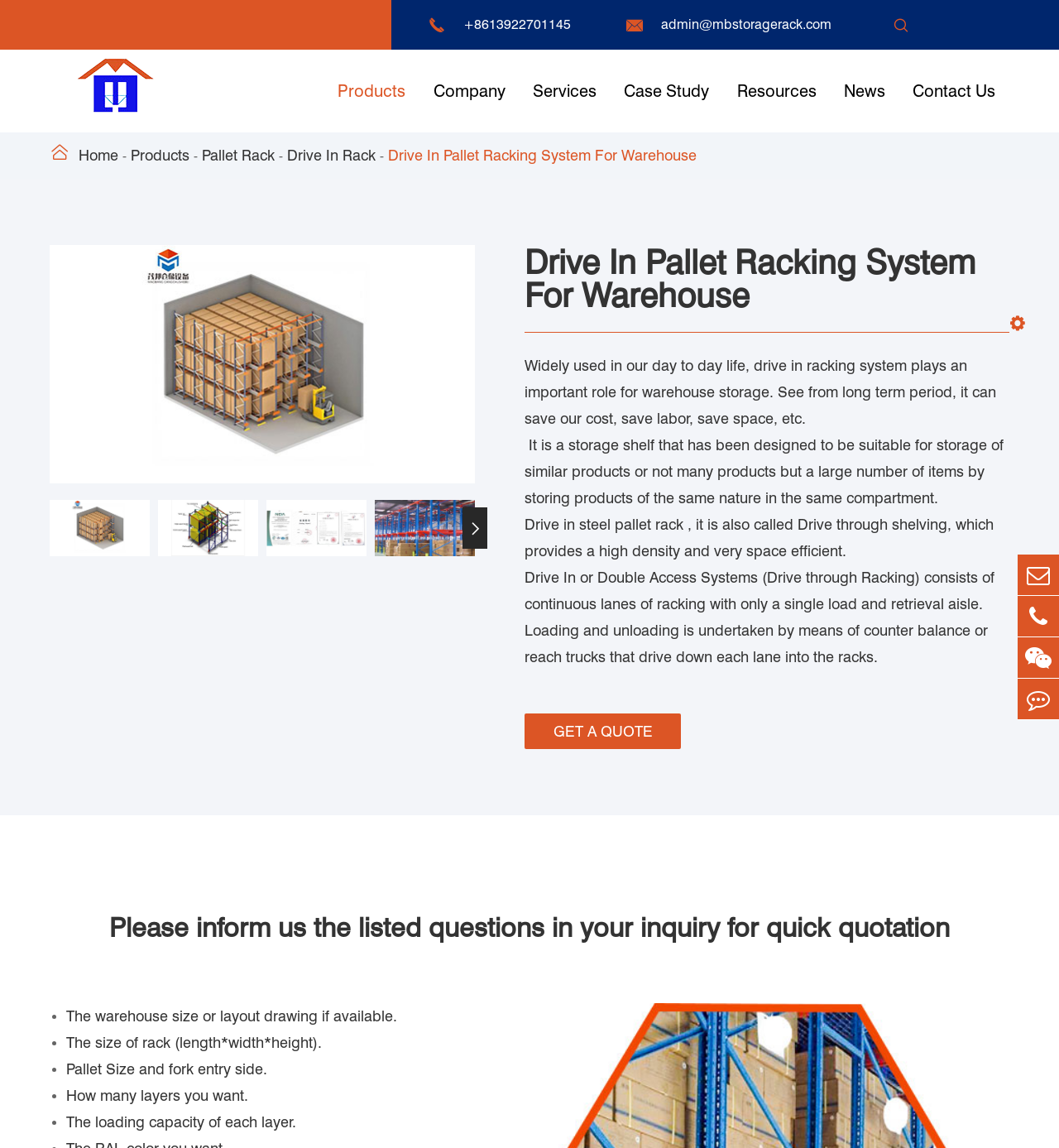Produce an extensive caption that describes everything on the webpage.

This webpage is about Drive In Pallet Racking System For Warehouse, a storage solution for warehouses. At the top, there is a navigation bar with links to "Home", "Products", "Company", "Services", "Case Study", "Resources", "News", and "Contact Us". Below the navigation bar, there are five images showcasing the company's products and services.

The main content of the webpage is divided into two sections. The first section has a heading "Drive In Pallet Racking System For Warehouse" and provides a brief introduction to the system, highlighting its benefits such as saving cost, labor, and space. There are three paragraphs of text explaining the system's features and how it works.

The second section has a heading "Please inform us the listed questions in your inquiry for quick quotation" and provides a list of questions that customers need to answer to get a quick quote. The questions include the warehouse size or layout drawing, the size of the rack, pallet size and fork entry side, the number of layers, and the loading capacity of each layer.

On the right side of the webpage, there are social media links and a "GET A QUOTE" button. At the bottom, there are links to "Wechat" and "Feedback".